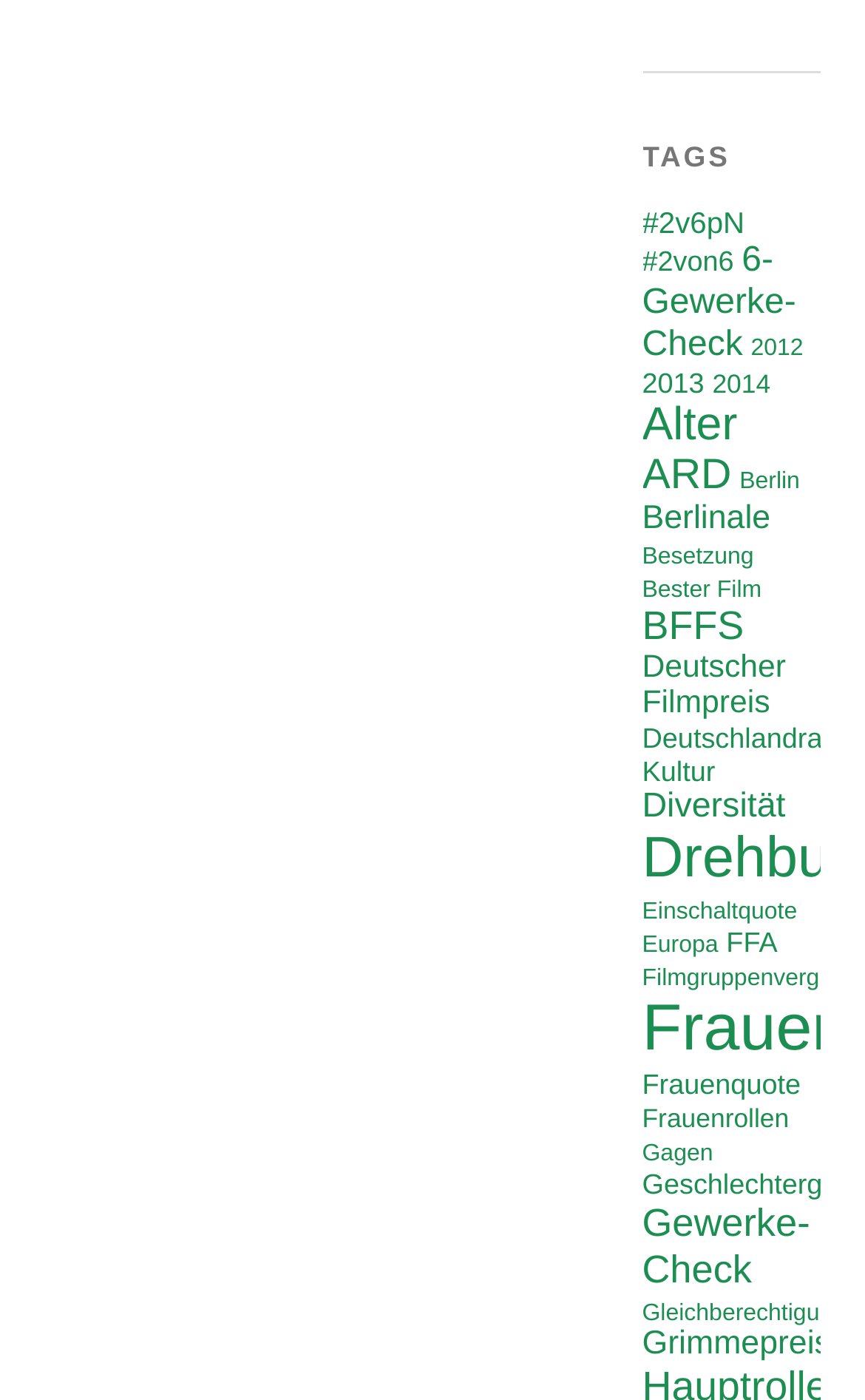Determine the bounding box coordinates for the HTML element described here: "6-Gewerke-Check".

[0.742, 0.171, 0.92, 0.259]